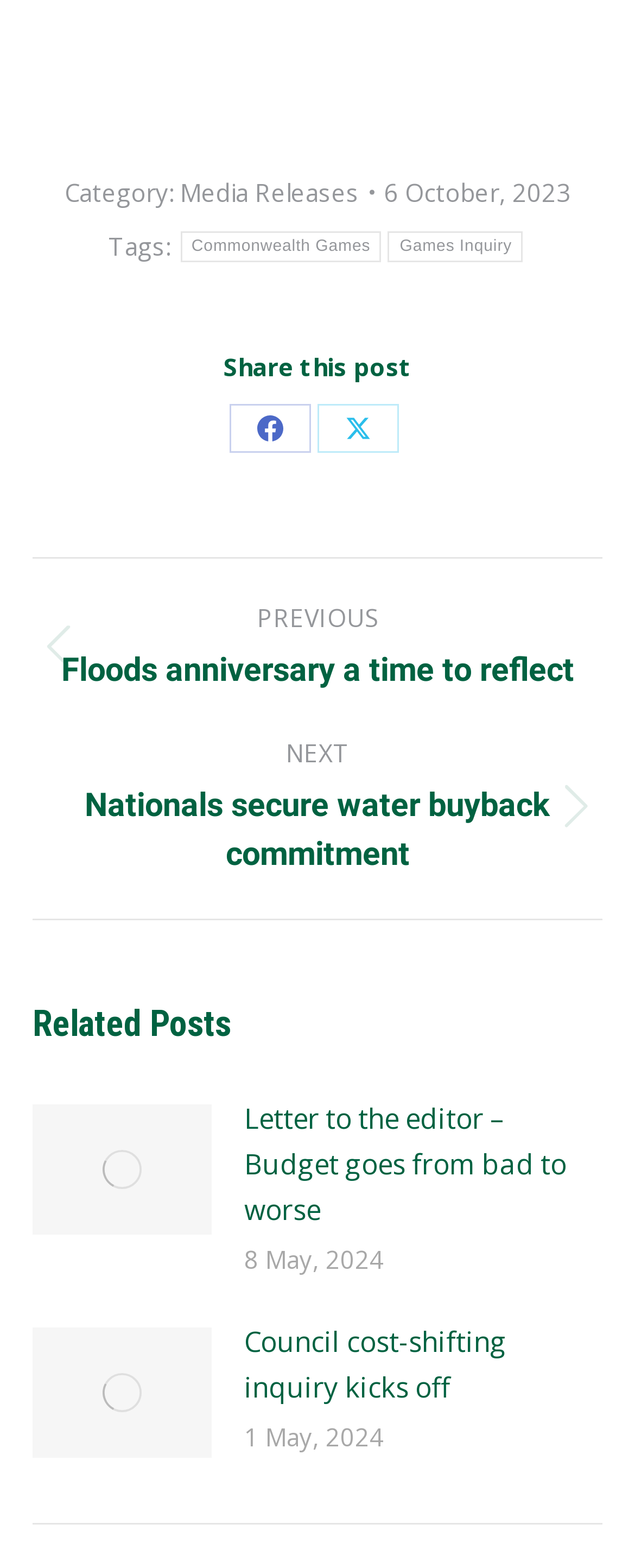Using the provided element description: "Share on FacebookShare on Facebook", identify the bounding box coordinates. The coordinates should be four floats between 0 and 1 in the order [left, top, right, bottom].

[0.362, 0.257, 0.49, 0.288]